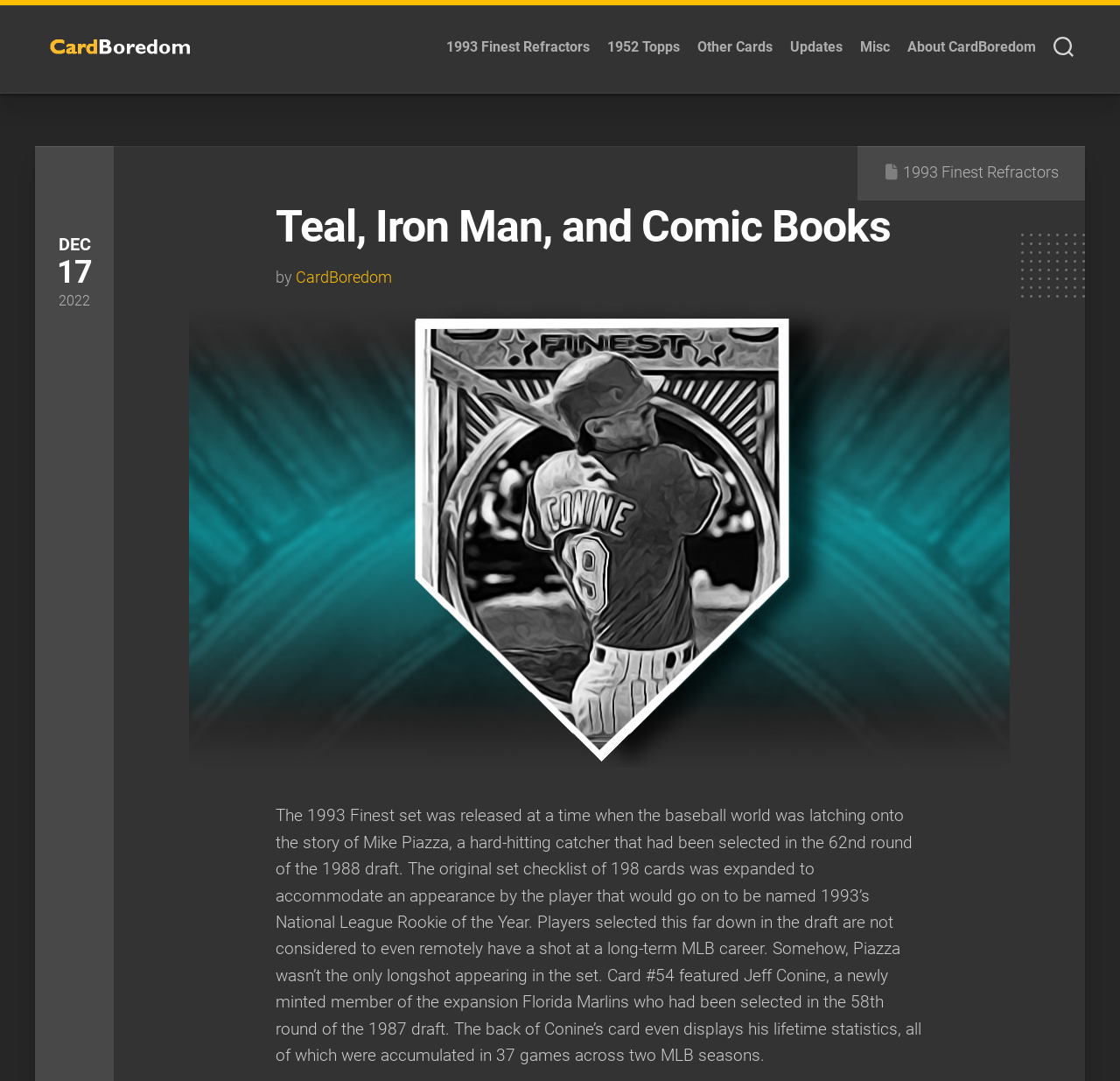Given the description: "Misc", determine the bounding box coordinates of the UI element. The coordinates should be formatted as four float numbers between 0 and 1, [left, top, right, bottom].

[0.768, 0.036, 0.795, 0.052]